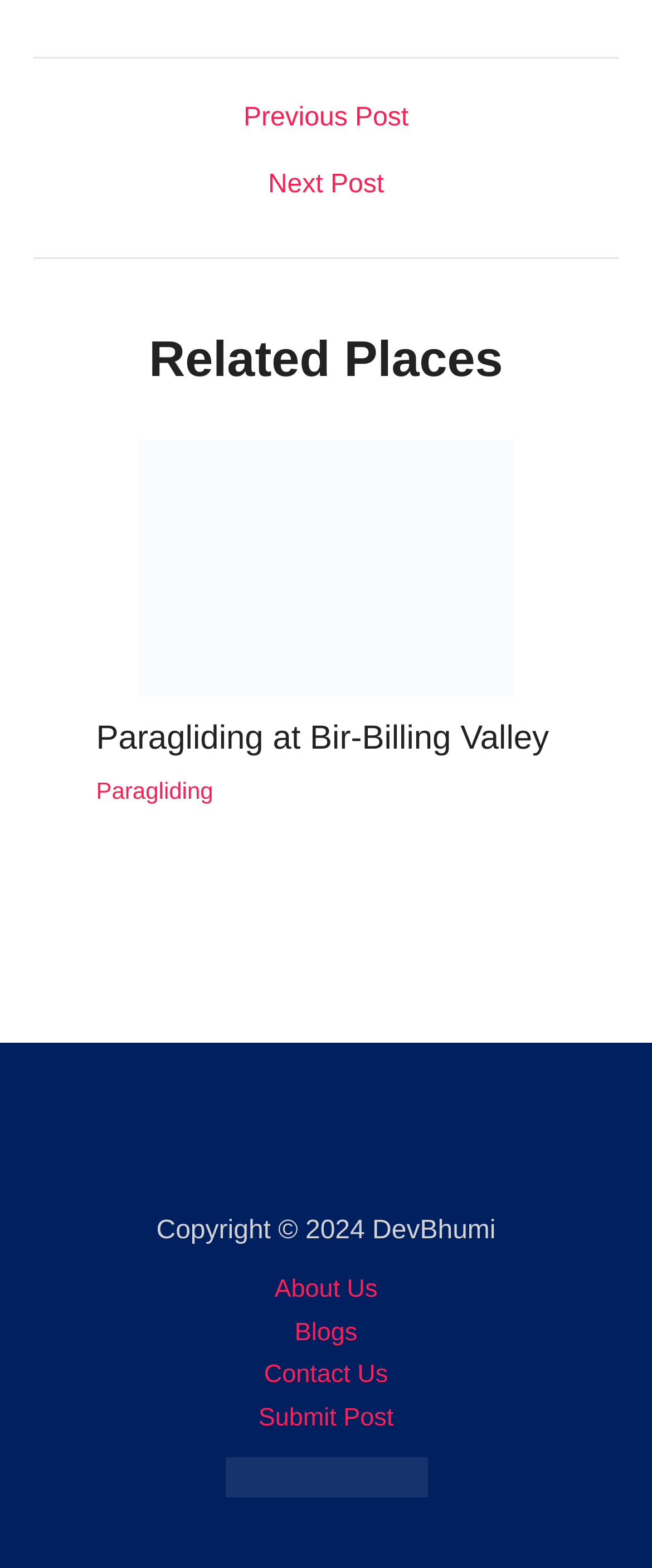Please identify the bounding box coordinates of the clickable region that I should interact with to perform the following instruction: "Visit About Us page". The coordinates should be expressed as four float numbers between 0 and 1, i.e., [left, top, right, bottom].

[0.37, 0.809, 0.63, 0.836]